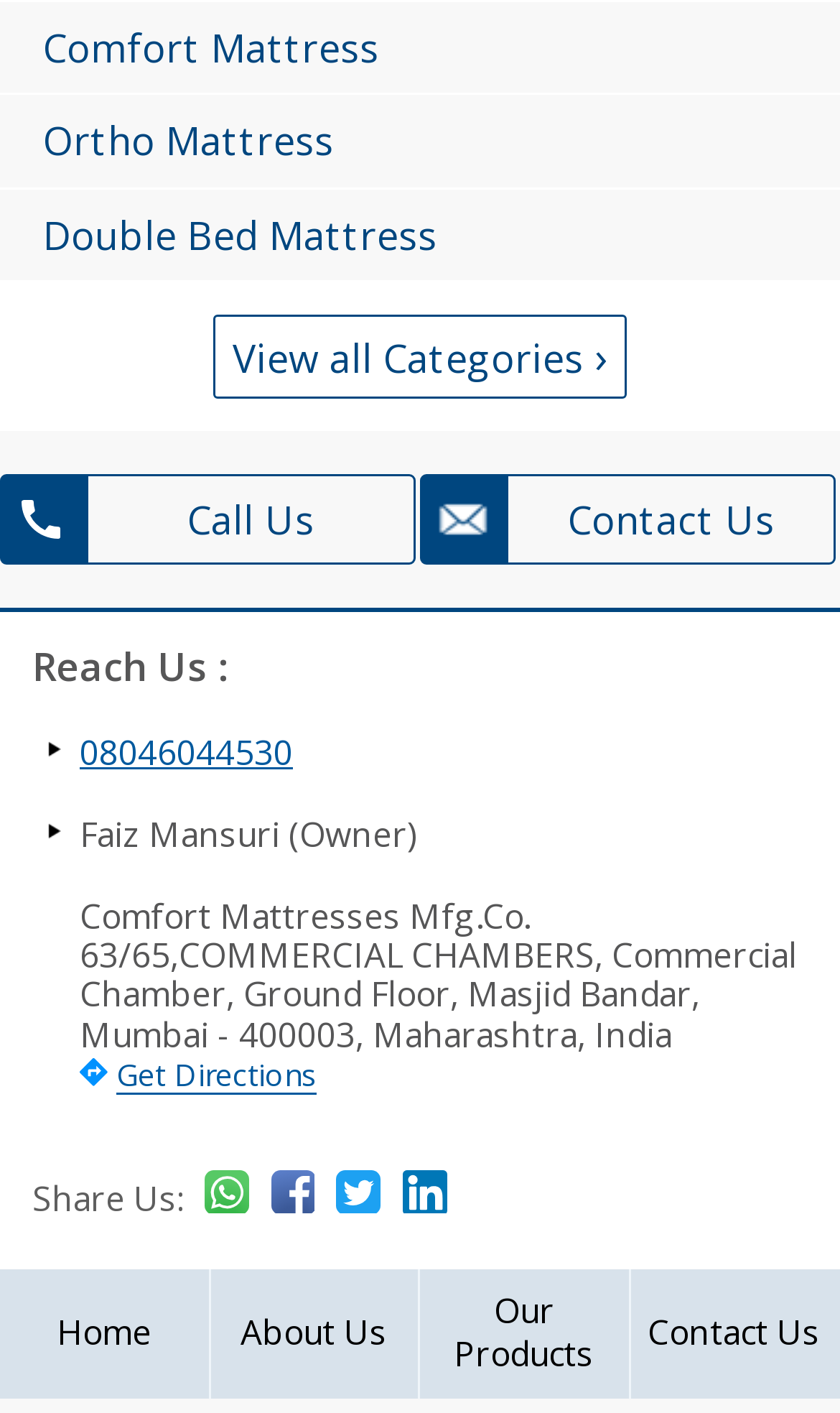By analyzing the image, answer the following question with a detailed response: What is the phone number to reach the company?

The phone number to reach the company is listed under the 'Reach Us' section, which is 08046044530.